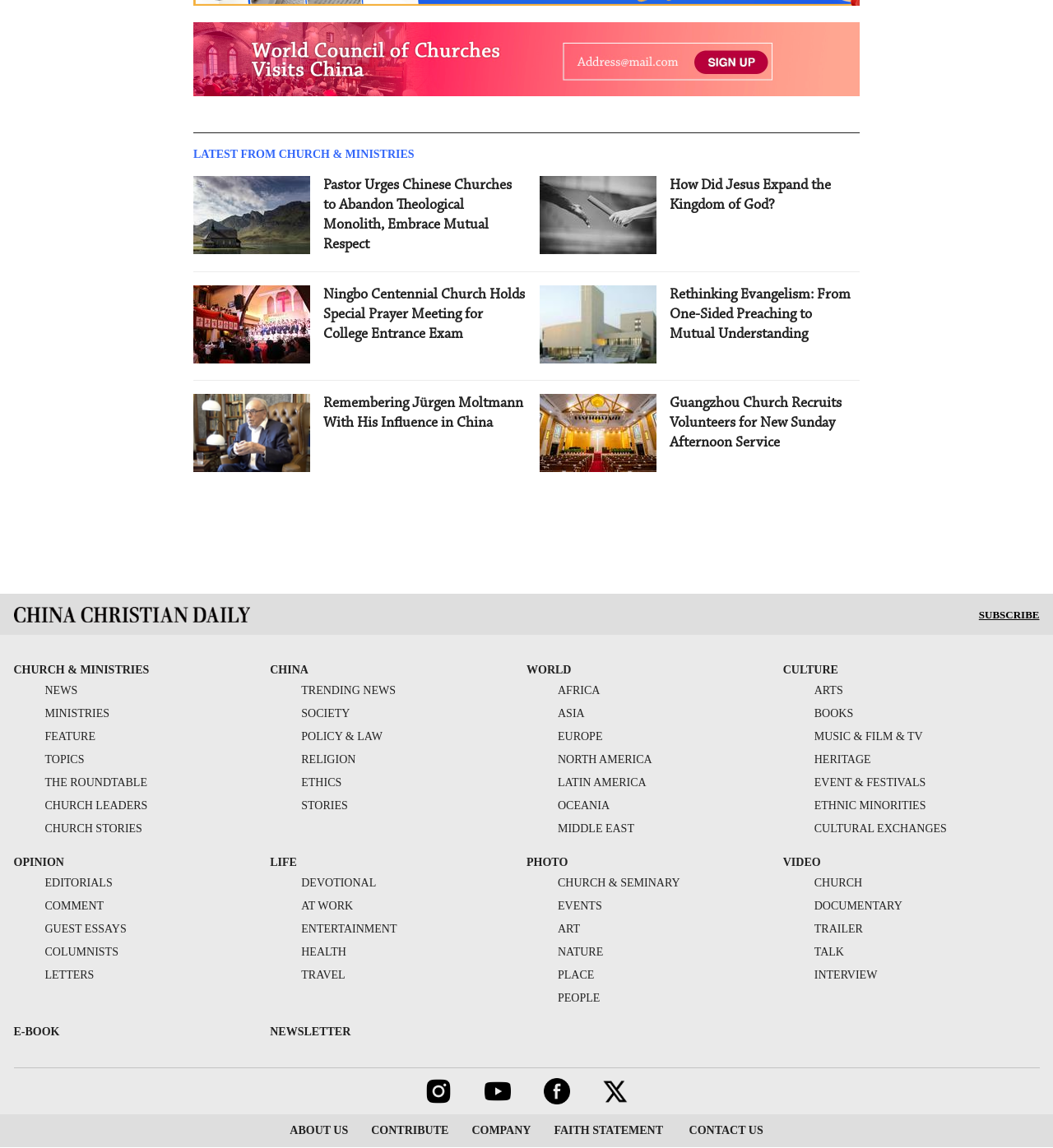Please provide the bounding box coordinates for the element that needs to be clicked to perform the instruction: "Read the article 'Pastor Urges Chinese Churches to Abandon Theological Monolith, Embrace Mutual Respect'". The coordinates must consist of four float numbers between 0 and 1, formatted as [left, top, right, bottom].

[0.307, 0.153, 0.5, 0.222]